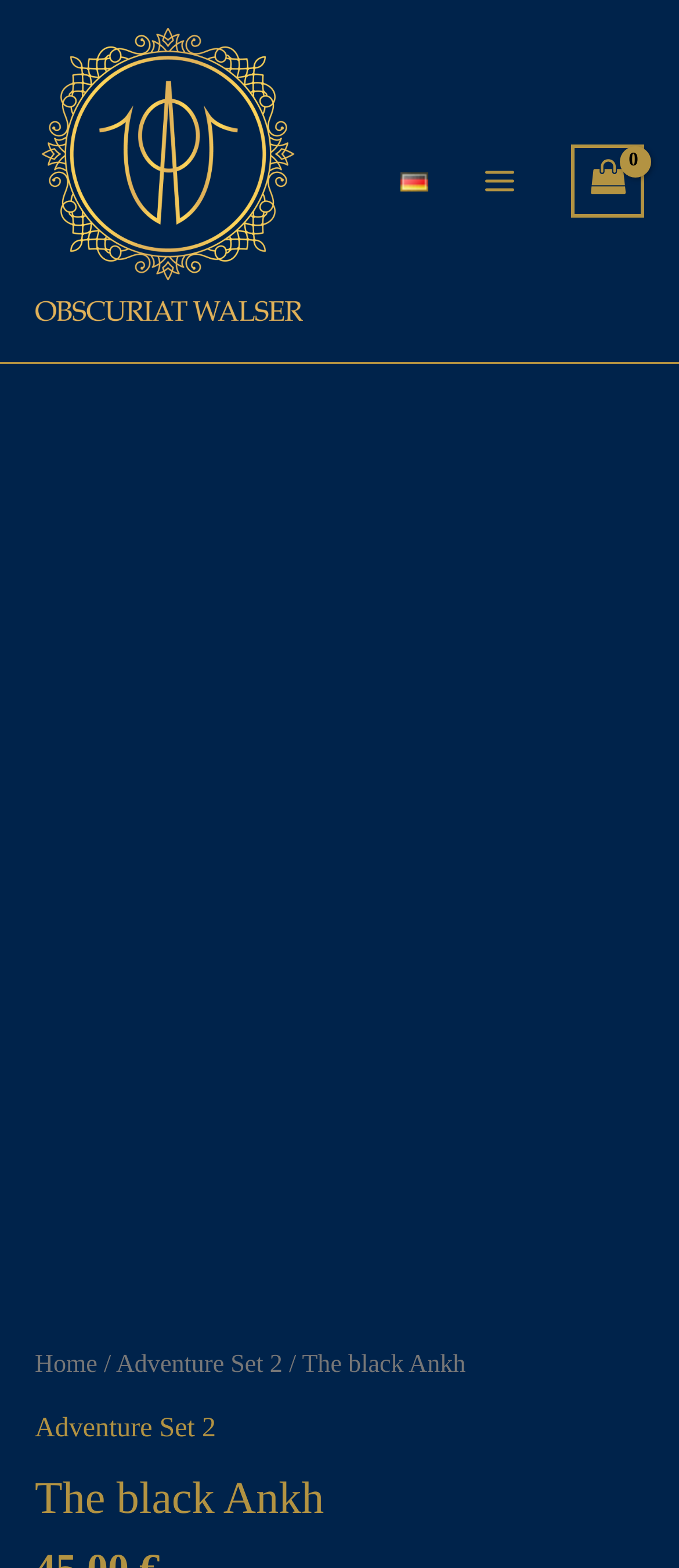Locate the bounding box coordinates of the element that should be clicked to execute the following instruction: "Open main menu".

[0.682, 0.092, 0.791, 0.139]